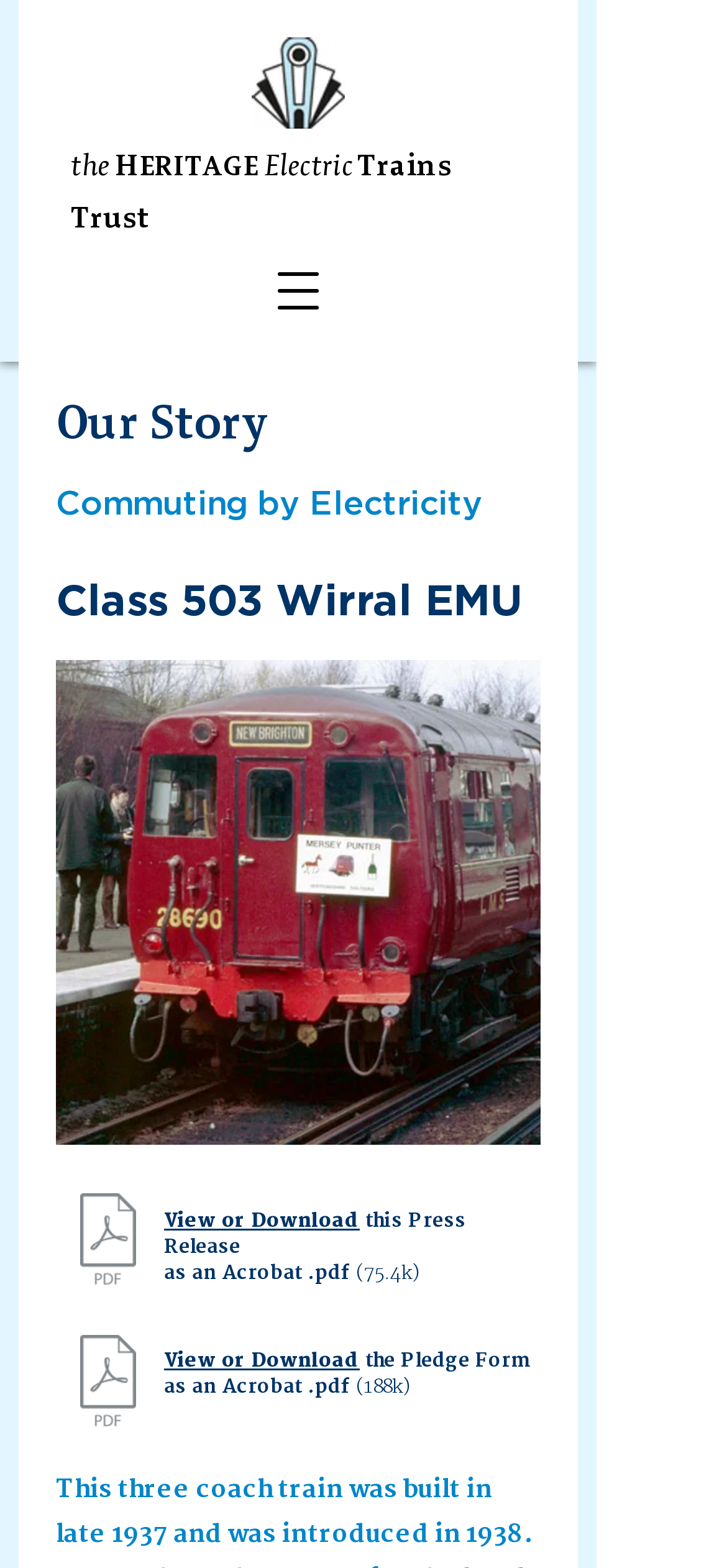Based on the description "the H", find the bounding box of the specified UI element.

[0.097, 0.092, 0.192, 0.117]